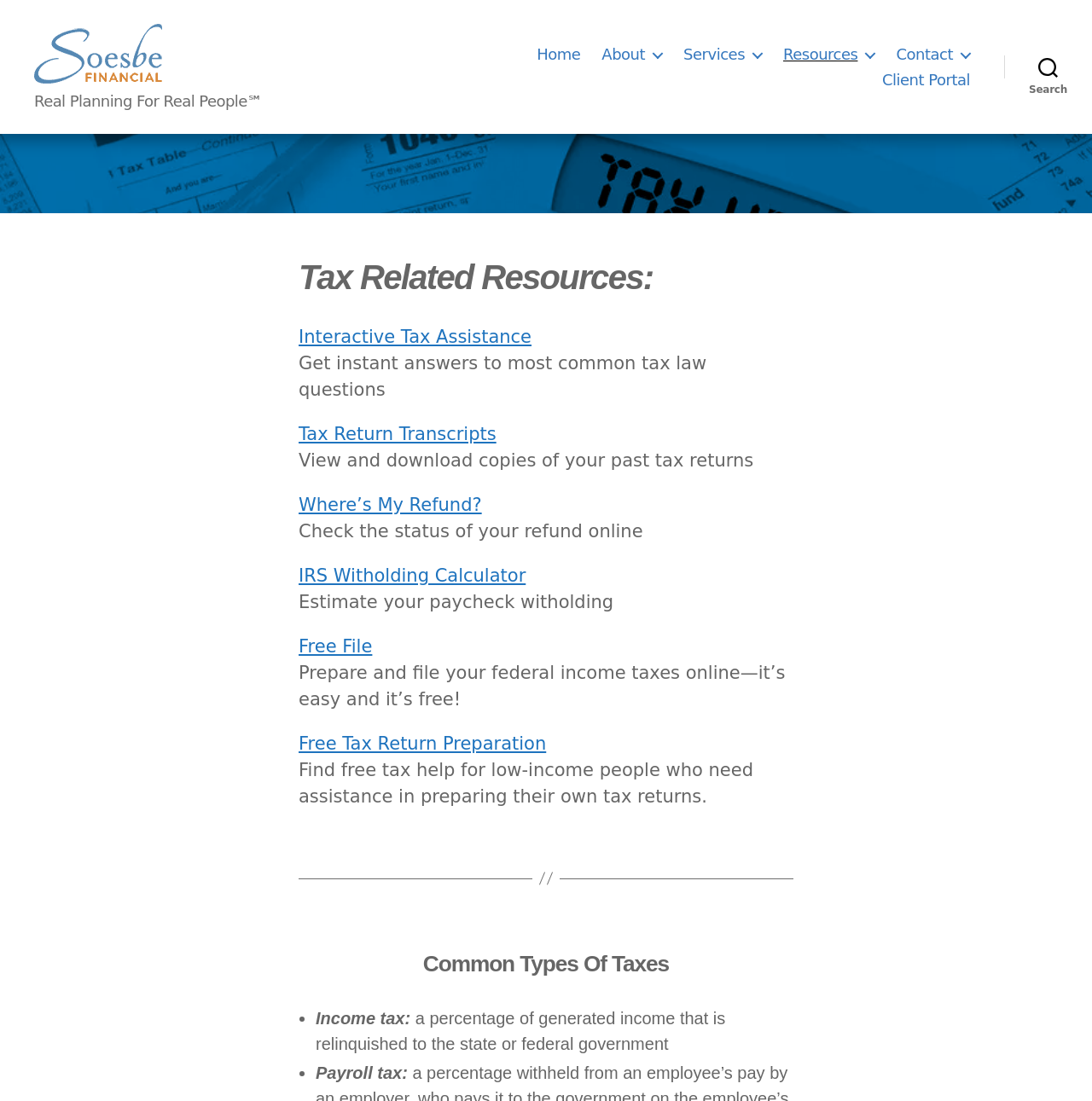What is the name of the company?
Refer to the image and provide a one-word or short phrase answer.

Soesbe Financial